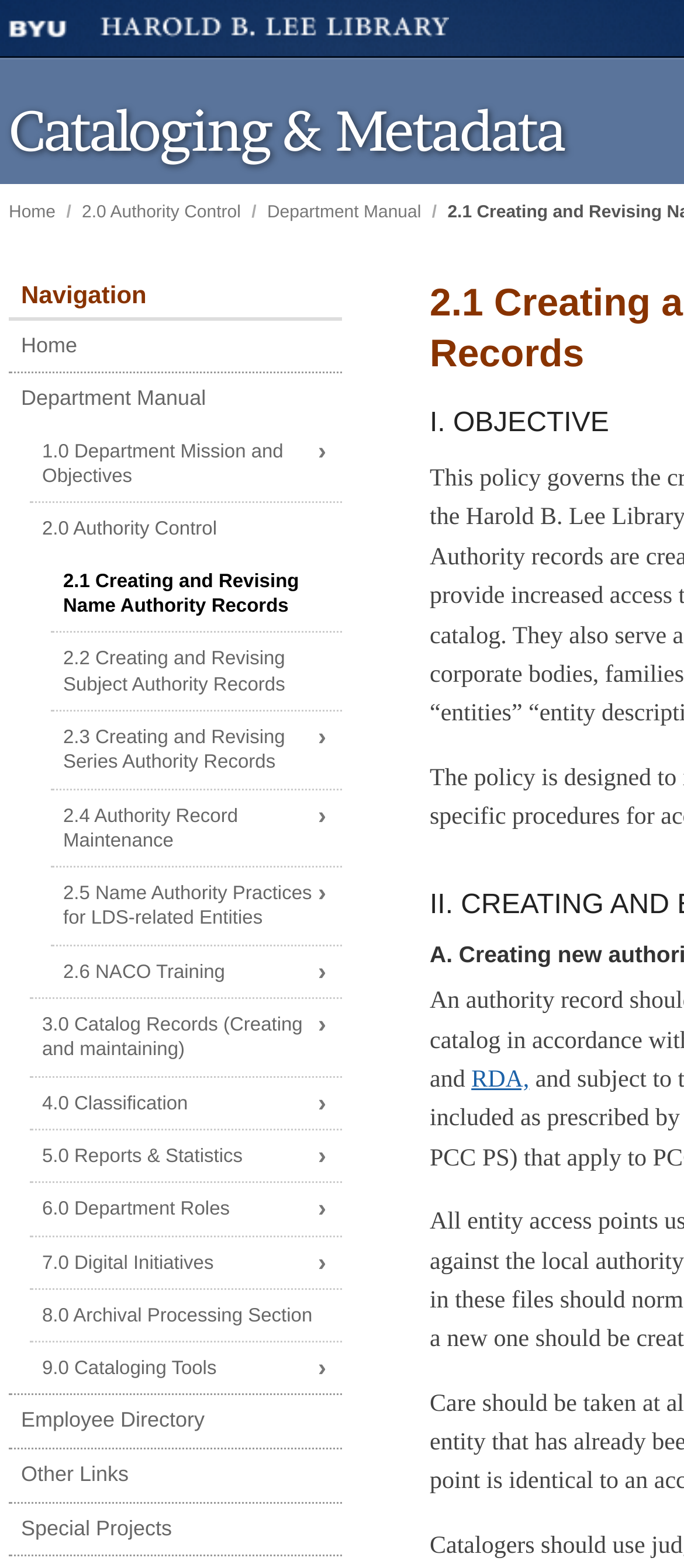Use a single word or phrase to answer the question: What is the last link in the webpage?

Special Projects